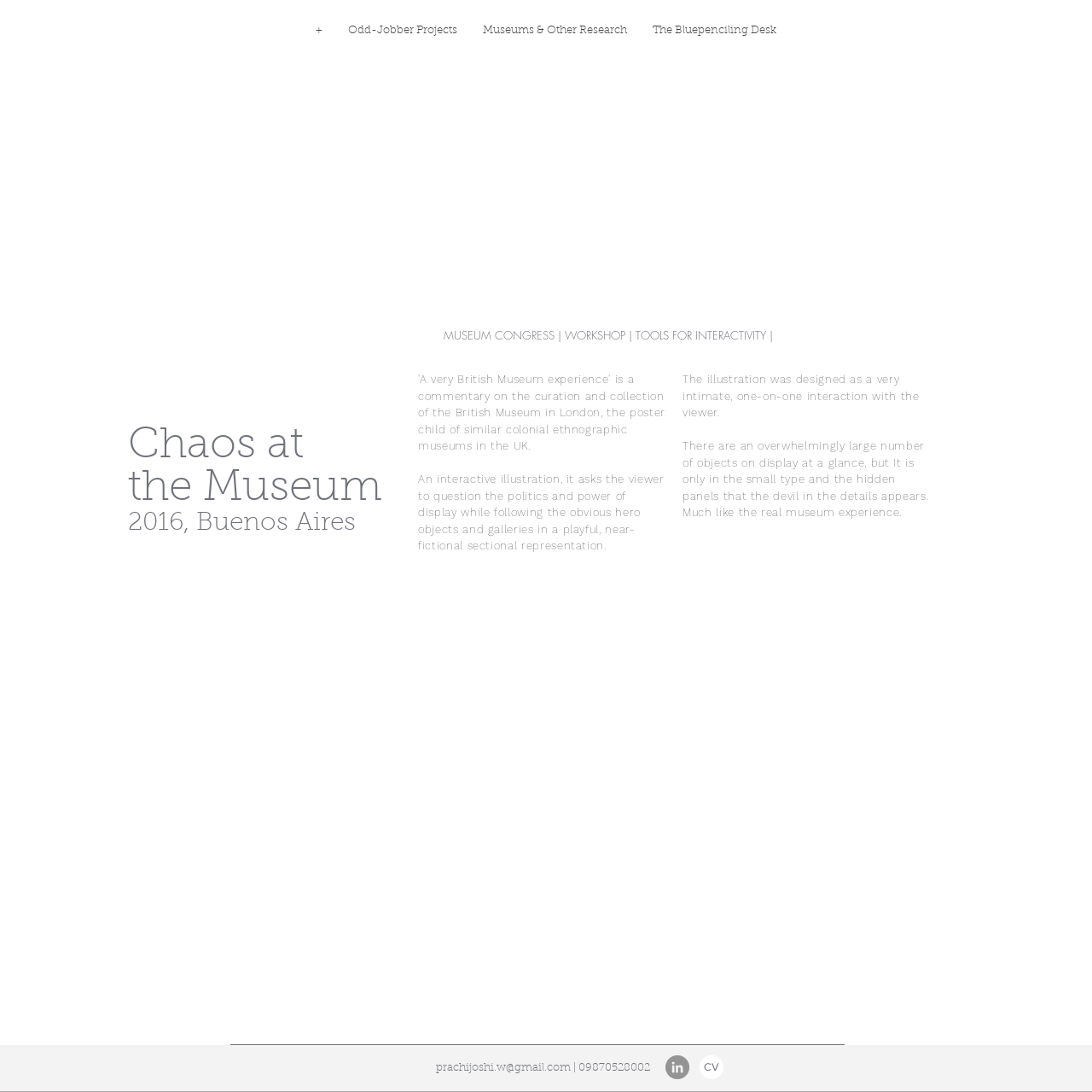Please answer the following question using a single word or phrase: 
What is the name of the project?

Chaos at the Museum